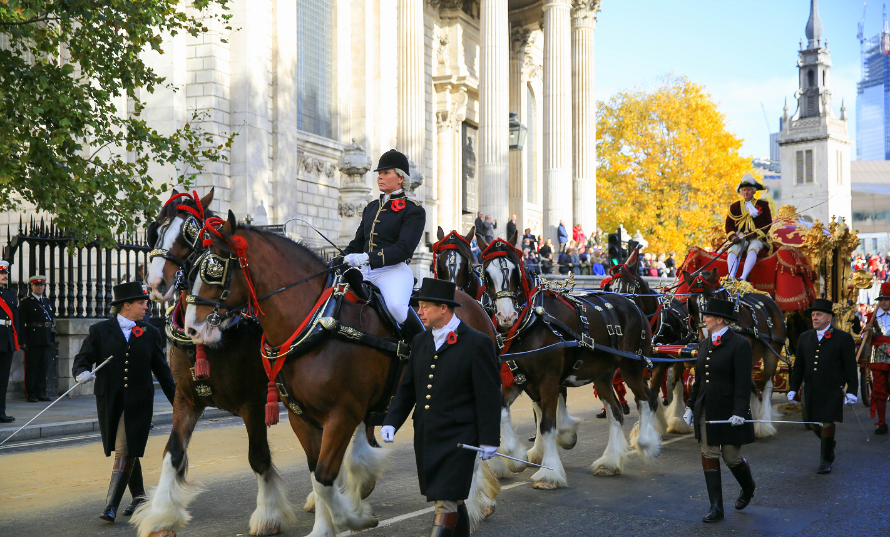What is the background of the image?
Please provide a detailed answer to the question.

The caption describes the background of the image as 'the historic architecture of London', which serves as a backdrop to the vibrant scene of the Lord Mayor's Show, blending with the excitement of onlookers.